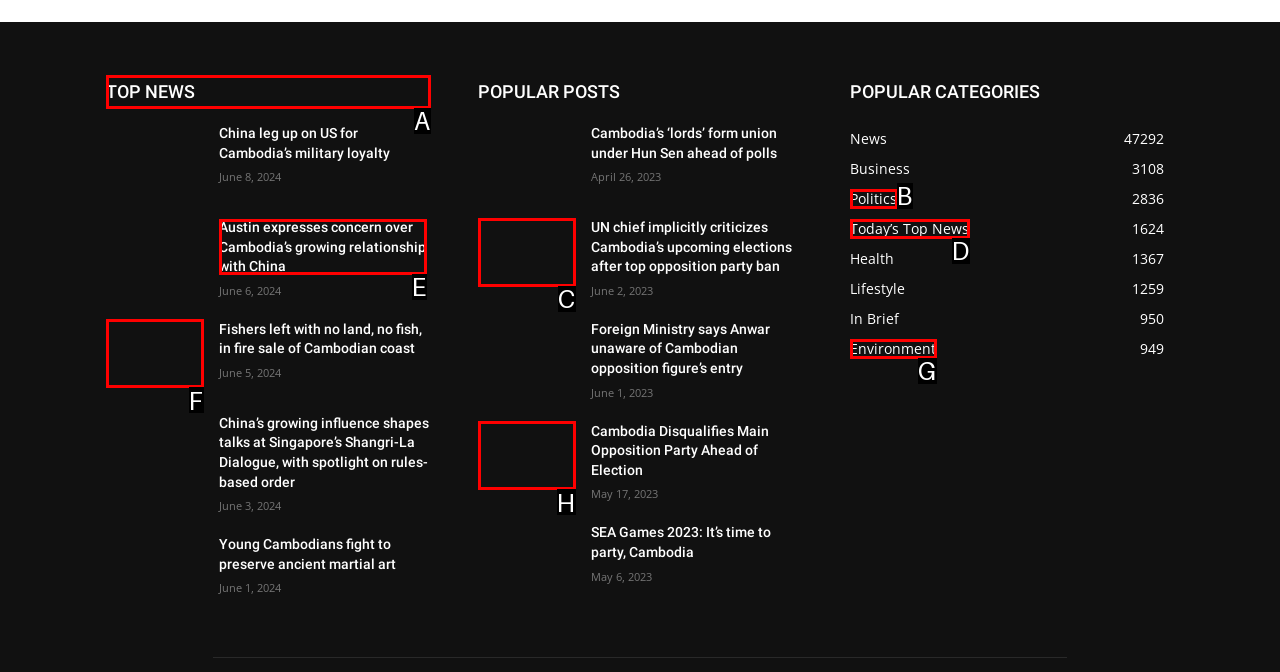Tell me which one HTML element I should click to complete the following task: Click on the 'TOP NEWS' heading
Answer with the option's letter from the given choices directly.

A